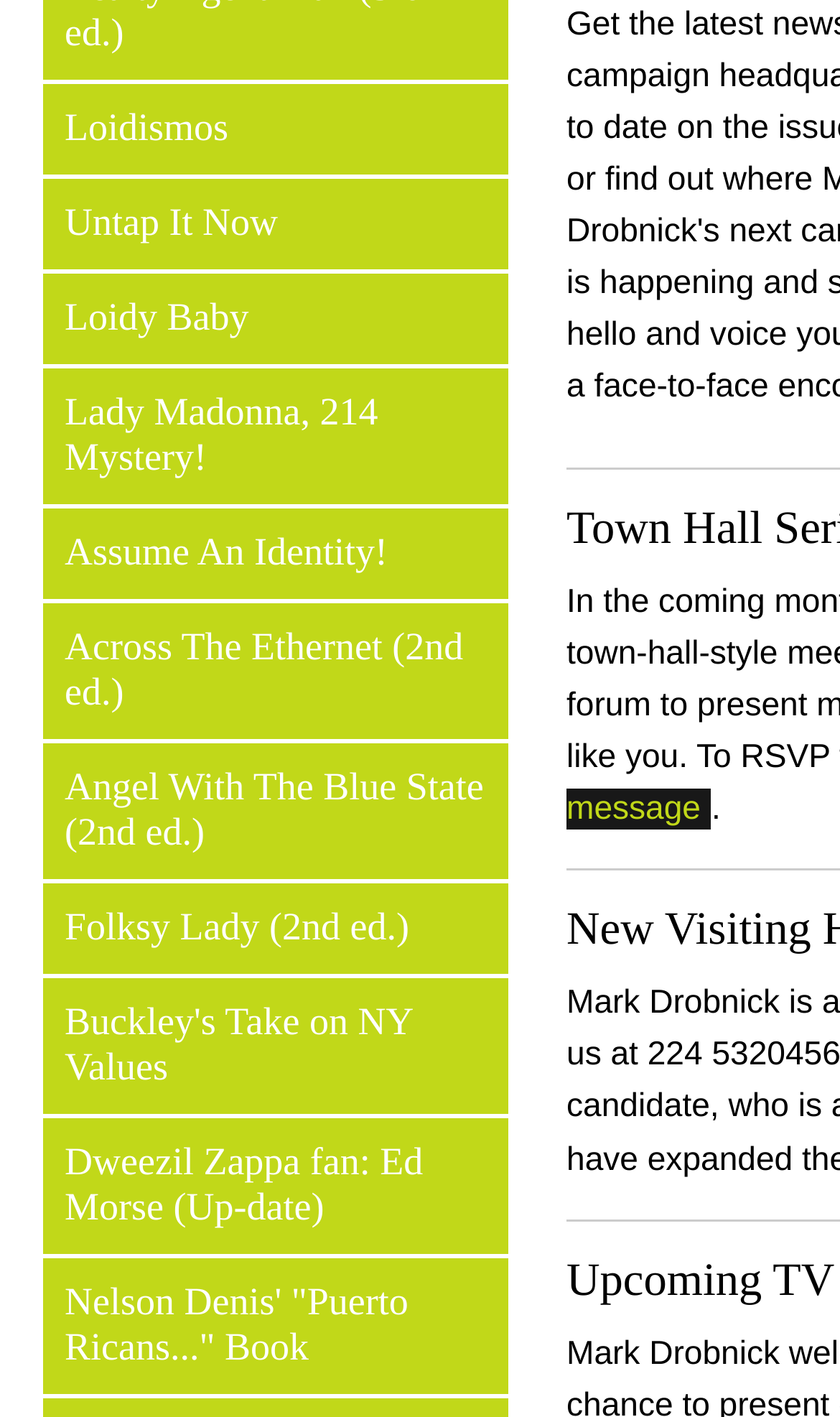Give the bounding box coordinates for the element described by: "Untap It Now".

[0.051, 0.126, 0.605, 0.19]